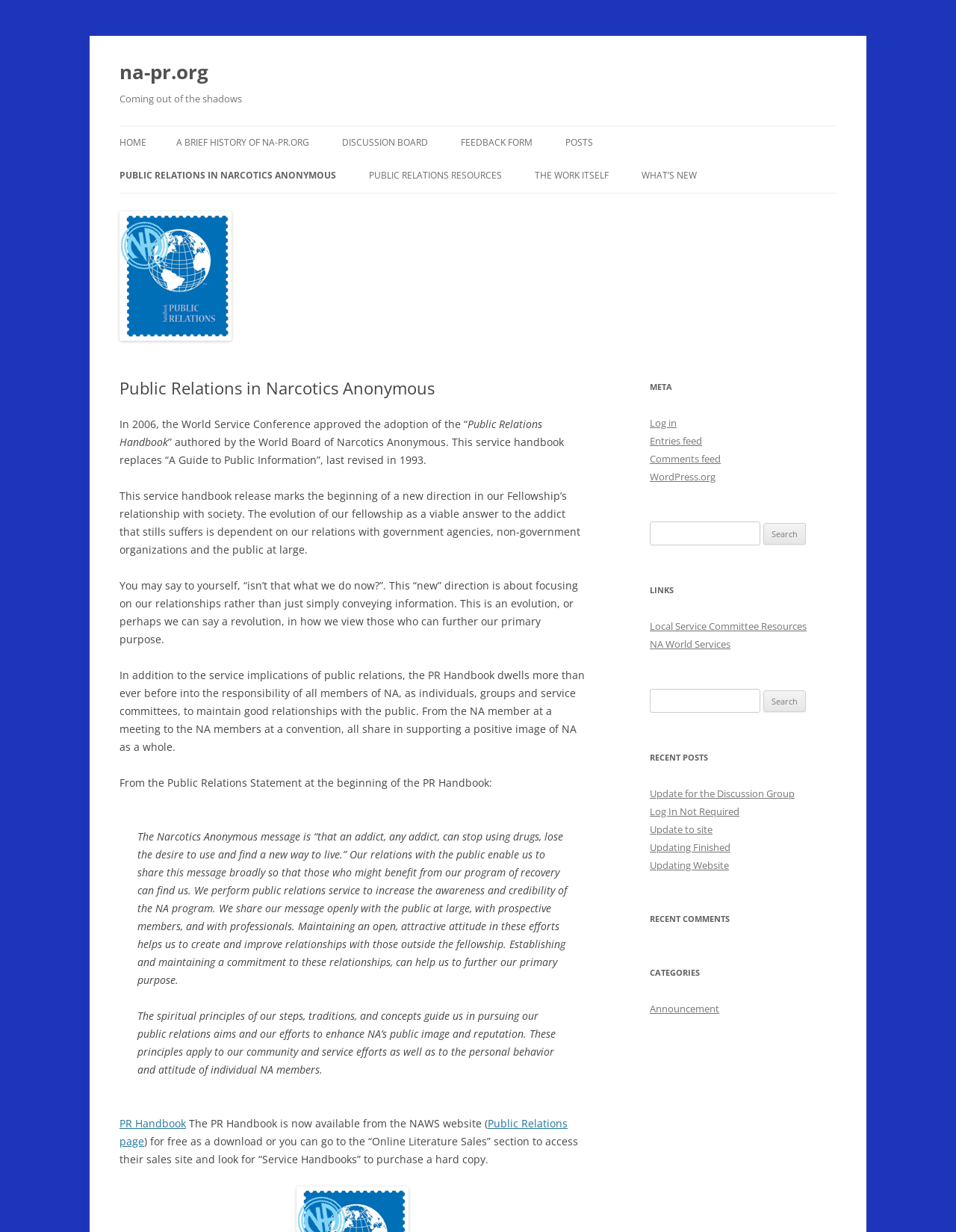Please reply with a single word or brief phrase to the question: 
What is the name of the organization?

Narcotics Anonymous